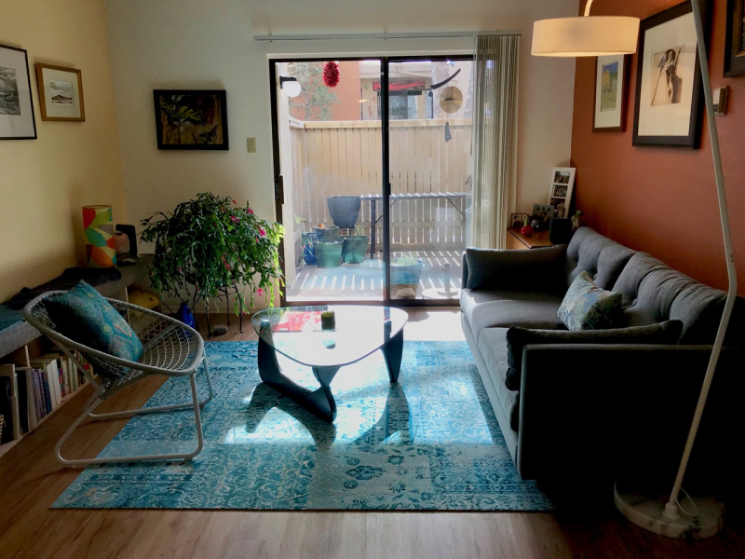Explain the image thoroughly, mentioning every notable detail.

In a warm and inviting living room, sunlight streams through large sliding glass doors, illuminating a cozy space adorned with personal touches. The room features a modern gray couch with colorful cushions, positioned next to a stylish glass coffee table that reflects its surroundings. An eye-catching blue area rug adds a vibrant touch underfoot, enhancing the room's overall charm.

To the left, a unique chair with a woven design invites relaxation, while potted greenery brings a touch of nature indoors, thriving by the window. On the walls, framed artworks and photographs add character and speak to the personality of the space. This cozy living room is not just a place to rest but also a reflection of a life enriched by community, nature walks, and the joyful presence of a beloved pet named Arabella, blooming with happiness.